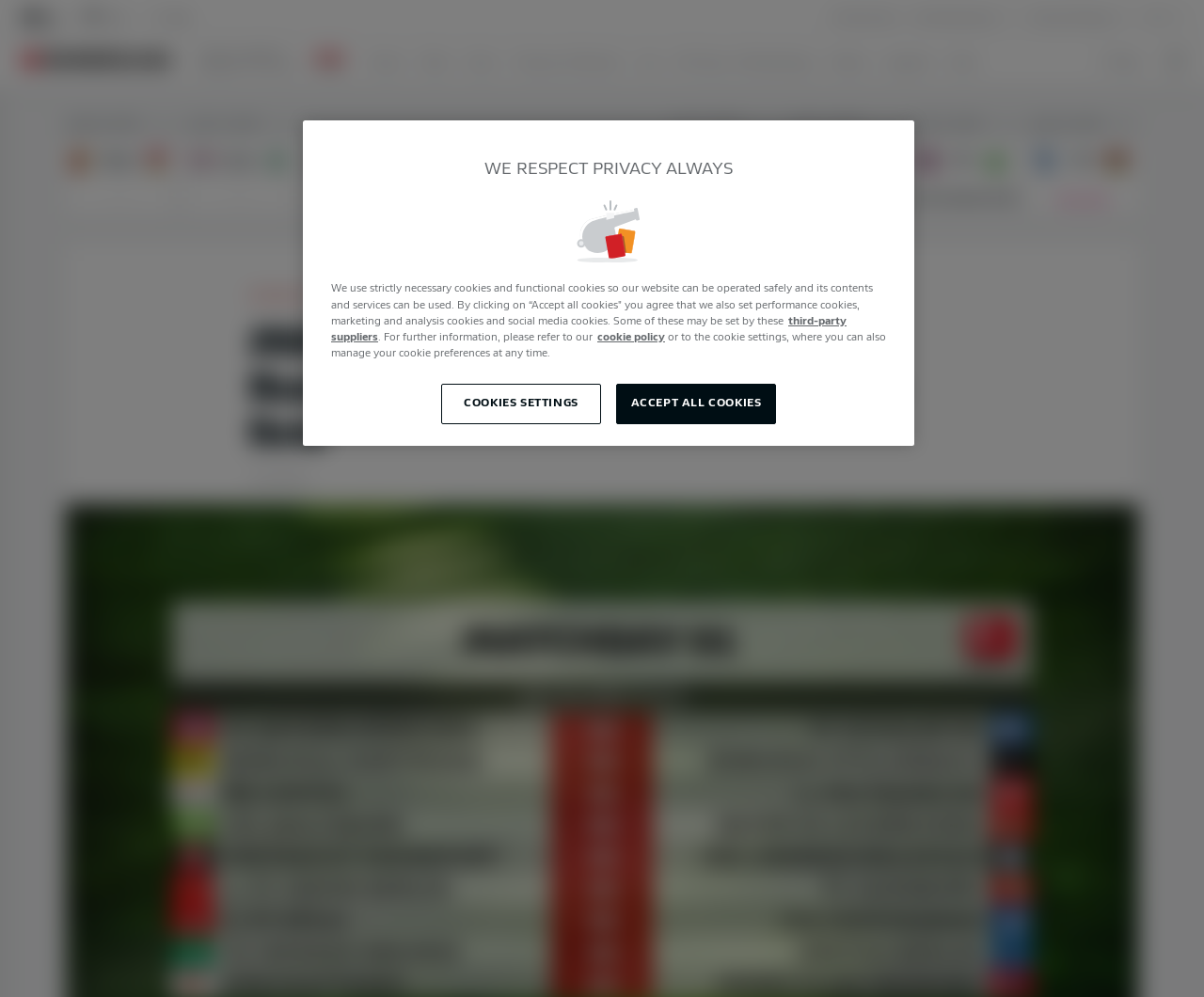Pinpoint the bounding box coordinates of the element you need to click to execute the following instruction: "Click on Bundesliga". The bounding box should be represented by four float numbers between 0 and 1, in the format [left, top, right, bottom].

[0.019, 0.005, 0.05, 0.028]